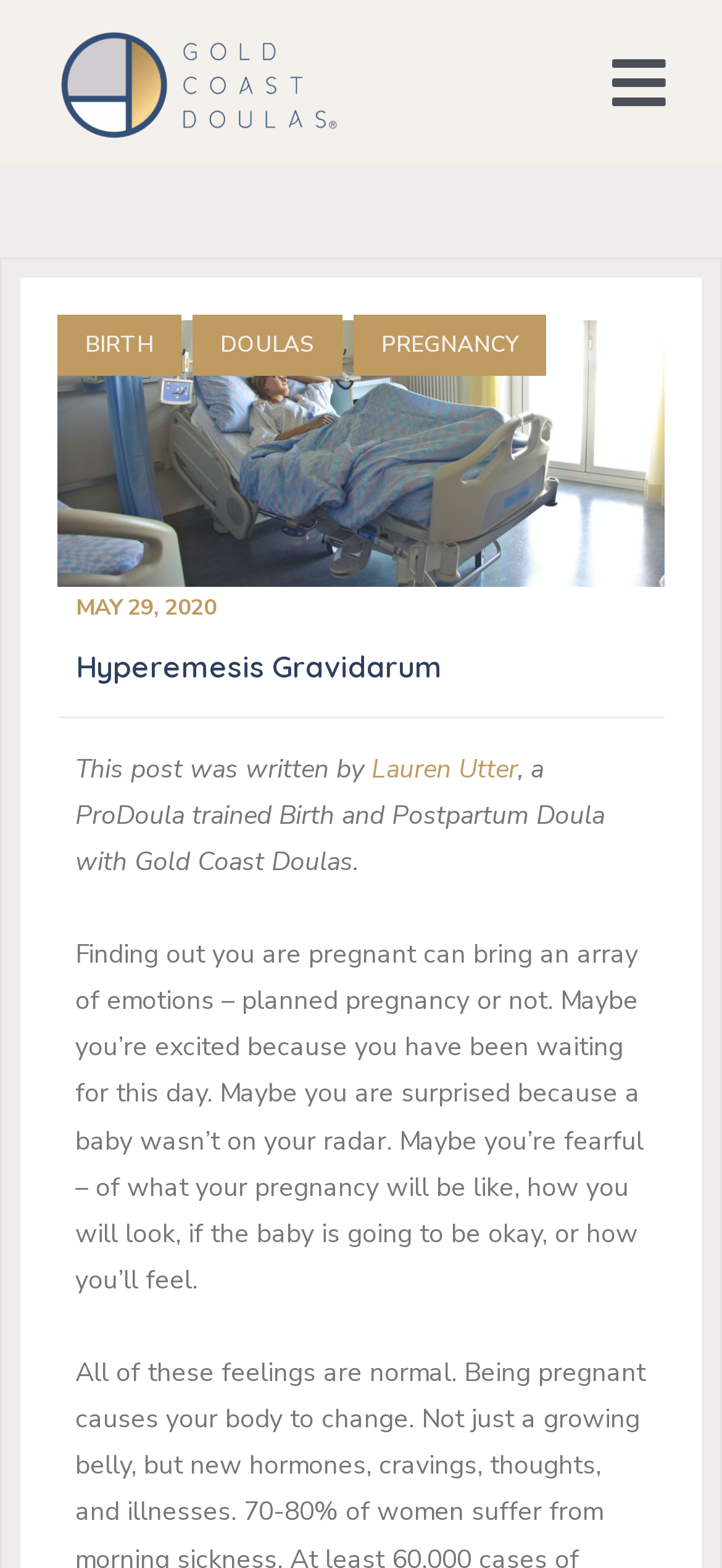Given the webpage screenshot and the description, determine the bounding box coordinates (top-left x, top-left y, bottom-right x, bottom-right y) that define the location of the UI element matching this description: Lauren Utter

[0.515, 0.479, 0.718, 0.502]